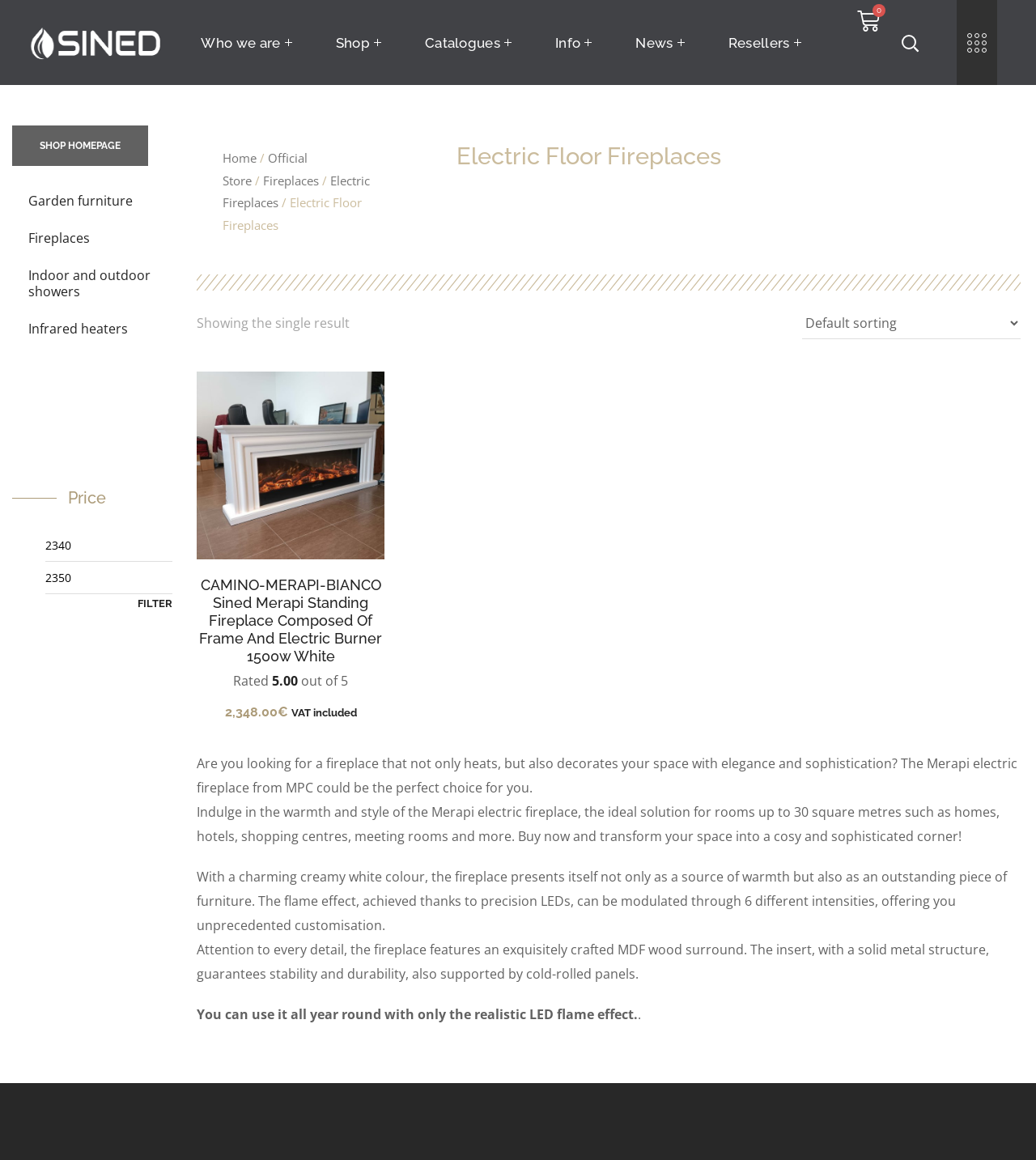What is the material of the fireplace surround?
Please provide a full and detailed response to the question.

The product description mentions that the fireplace features an exquisitely crafted MDF wood surround, which suggests that the material used for the surround is MDF wood.